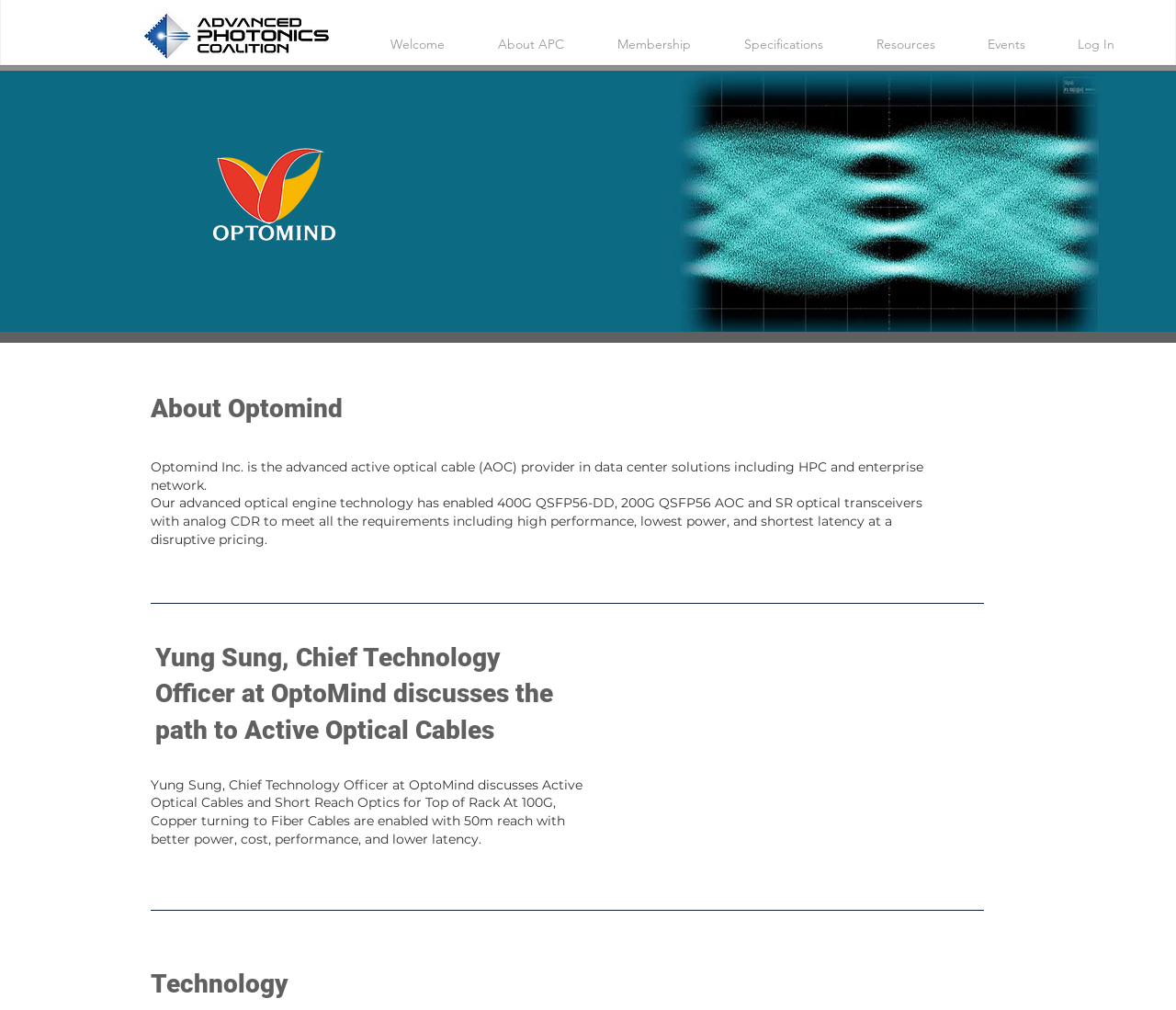Given the element description Welcome, identify the bounding box coordinates for the UI element on the webpage screenshot. The format should be (top-left x, top-left y, bottom-right x, bottom-right y), with values between 0 and 1.

[0.309, 0.035, 0.401, 0.049]